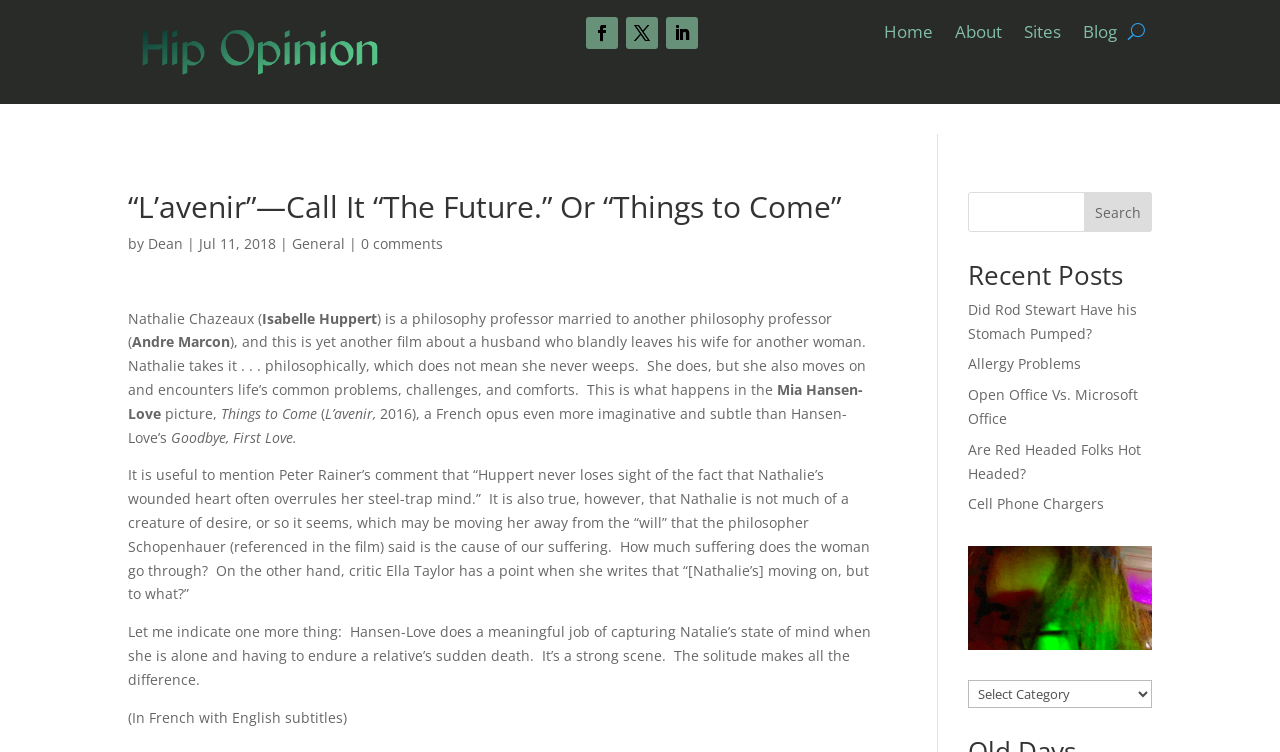Describe every aspect of the webpage in a detailed manner.

This webpage appears to be a blog post about a film, "L'avenir" or "Things to Come", directed by Mia Hansen-Love and starring Isabelle Huppert. The title of the post is prominently displayed at the top of the page, with a heading that reads "“L’avenir”—Call It “The Future.” Or “Things to Come”". 

Below the title, there is a brief description of the film, which mentions that it is about a philosophy professor who is left by her husband for another woman. The description is divided into several paragraphs, with the main text occupying the majority of the page. 

To the top left of the page, there is a small image, and next to it, a series of social media links. Above the main text, there is a navigation menu with links to "Home", "About", "Sites", "Blog", and a button labeled "U". 

On the right side of the page, there is a search bar with a search button, and below it, a section labeled "Recent Posts" with links to several other blog posts. There is also a figure or image below the "Recent Posts" section. 

At the very bottom of the page, there is a dropdown menu labeled "Categories". The page also has a meta description that summarizes the content of the post.